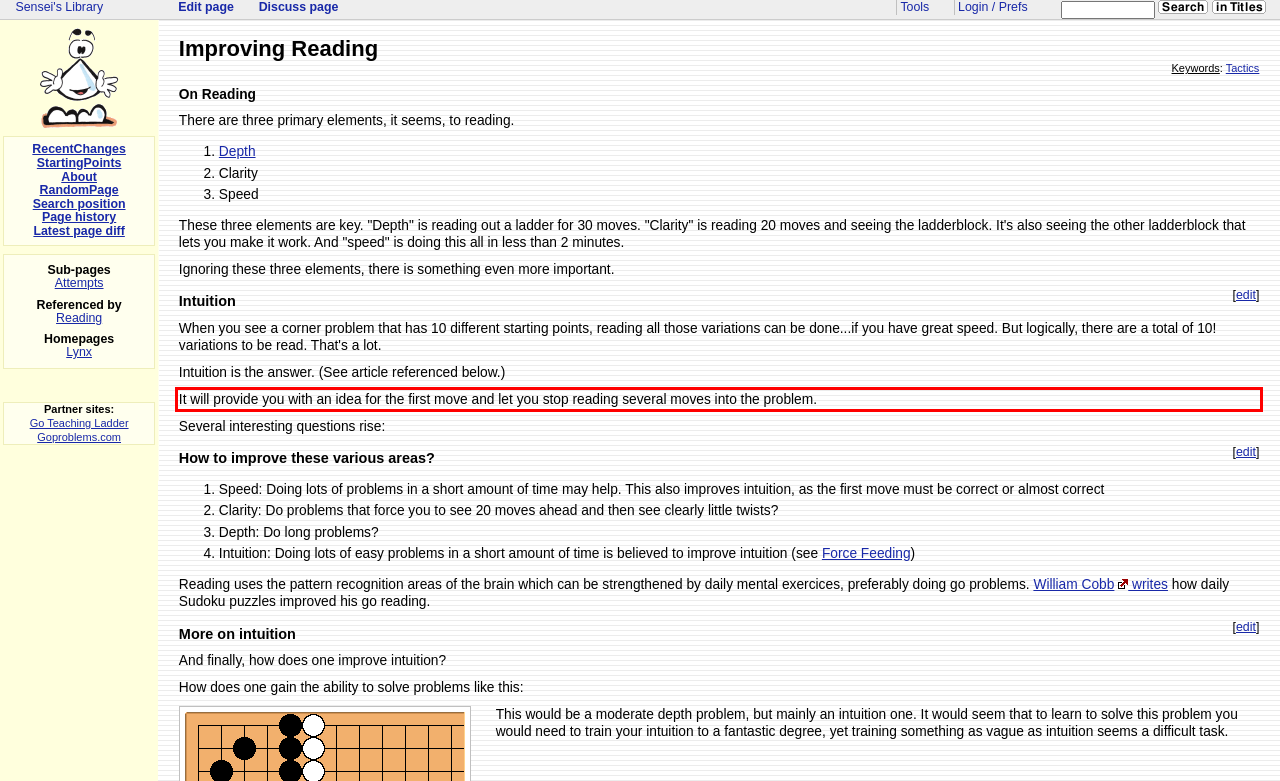Given a webpage screenshot, locate the red bounding box and extract the text content found inside it.

It will provide you with an idea for the first move and let you stop reading several moves into the problem.